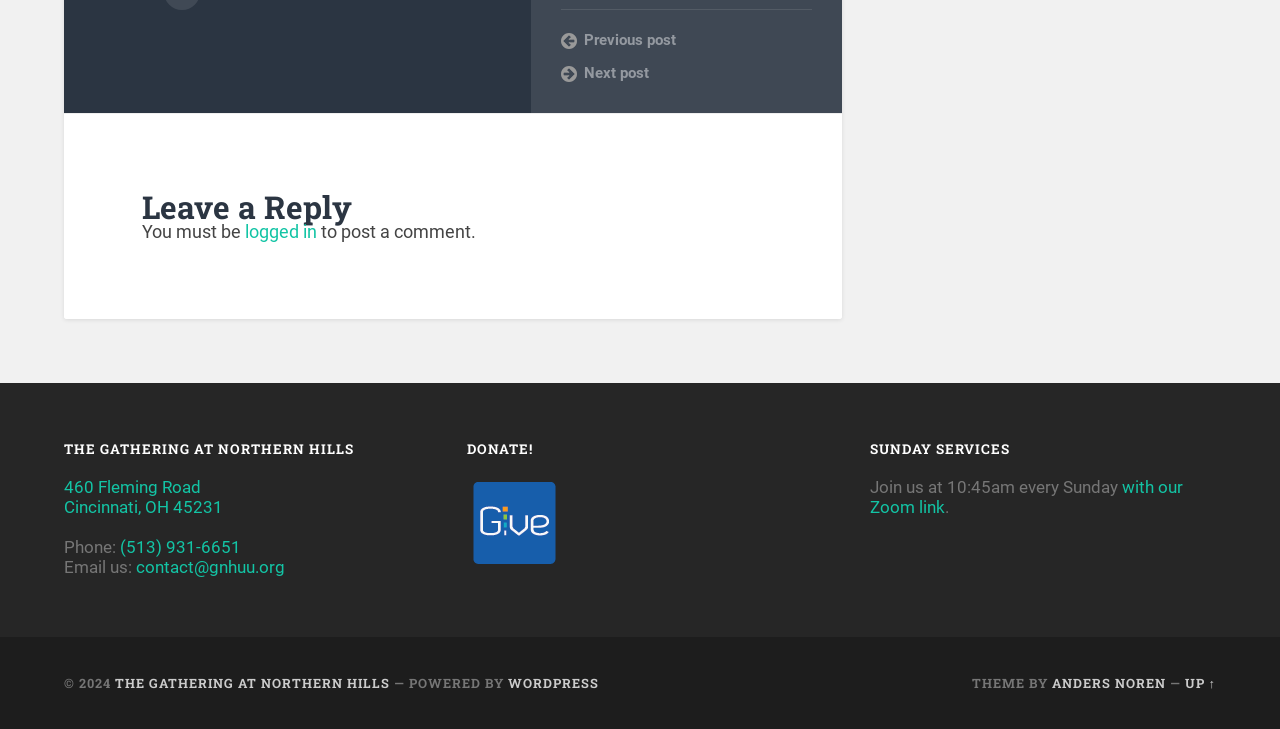Locate the bounding box coordinates of the element you need to click to accomplish the task described by this instruction: "Click on 'Next post'".

[0.438, 0.086, 0.634, 0.114]